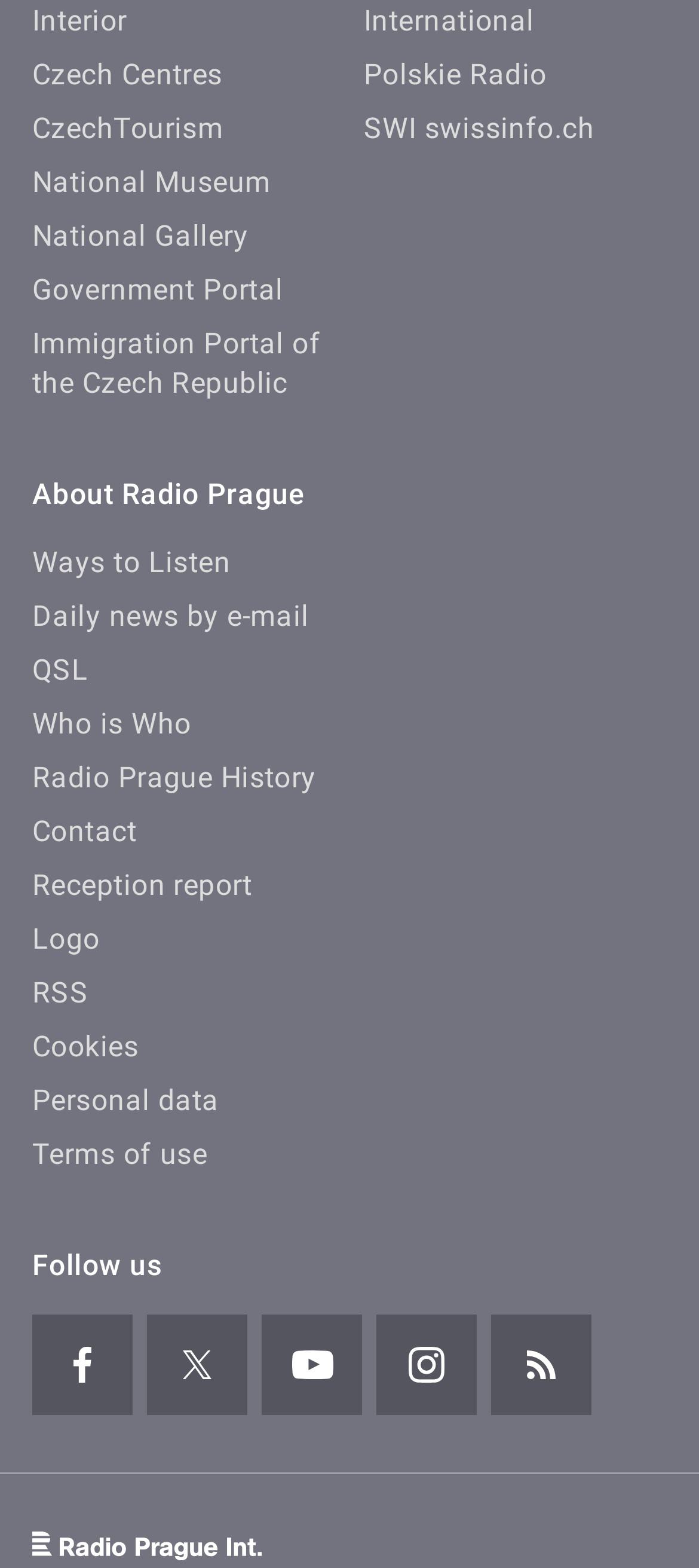What is the purpose of the links at the bottom of the webpage?
Provide a well-explained and detailed answer to the question.

The links at the bottom of the webpage, such as Facebook, Twitter, and YouTube, are likely social media links. This is because they are commonly used social media platforms, and their presence at the bottom of the webpage suggests that they are intended to allow users to follow or connect with Radio Prague on these platforms.